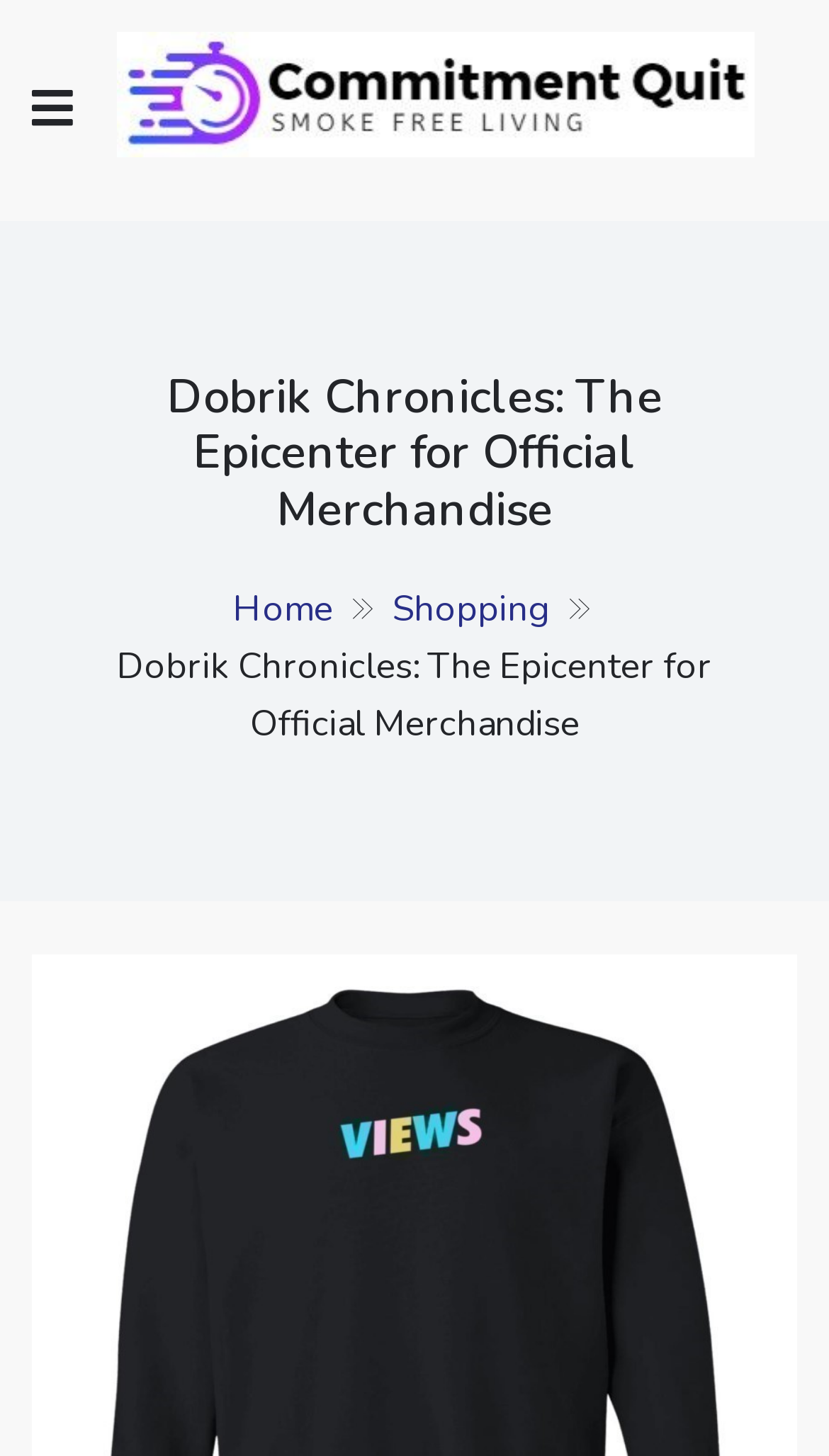How many links are present in the breadcrumbs navigation?
Please provide a single word or phrase based on the screenshot.

2